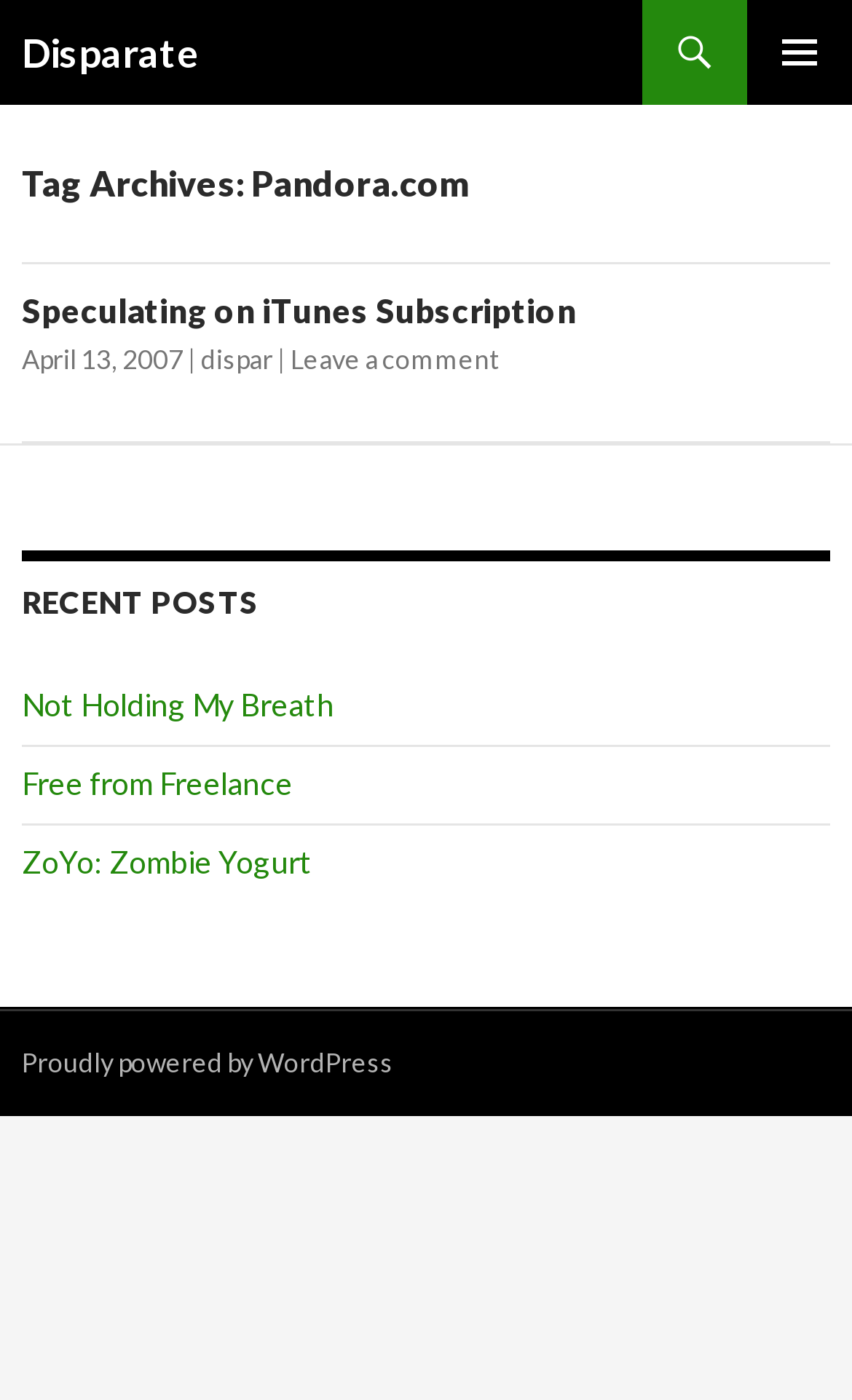Respond to the question below with a single word or phrase: What is the platform that powers this website?

WordPress